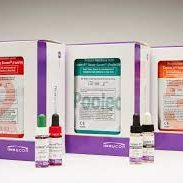Answer the question in a single word or phrase:
What is emphasized in the organization of the products?

Accessibility and usability